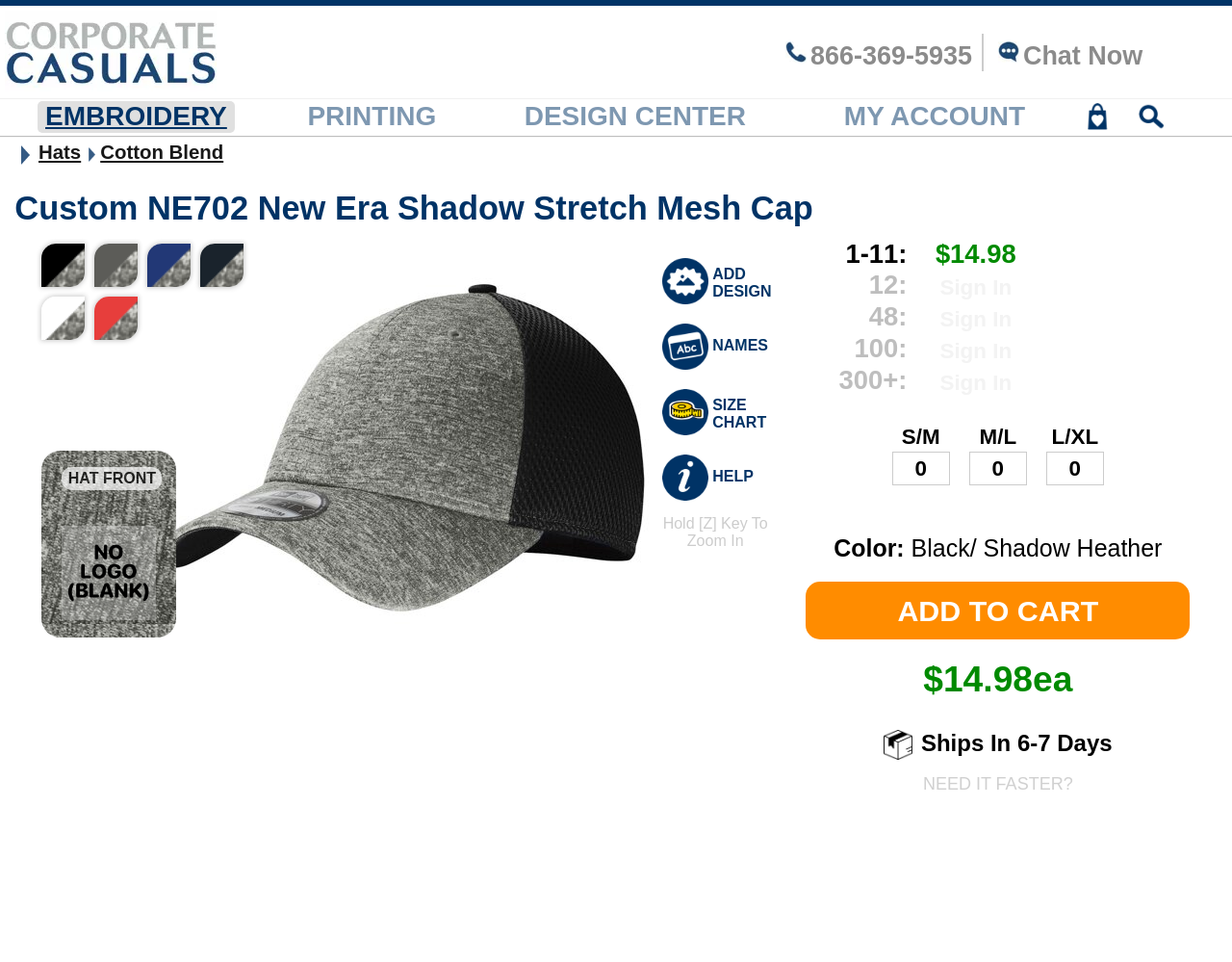Using the webpage screenshot, find the UI element described by Activewear. Provide the bounding box coordinates in the format (top-left x, top-left y, bottom-right x, bottom-right y), ensuring all values are floating point numbers between 0 and 1.

[0.045, 0.807, 0.352, 0.839]